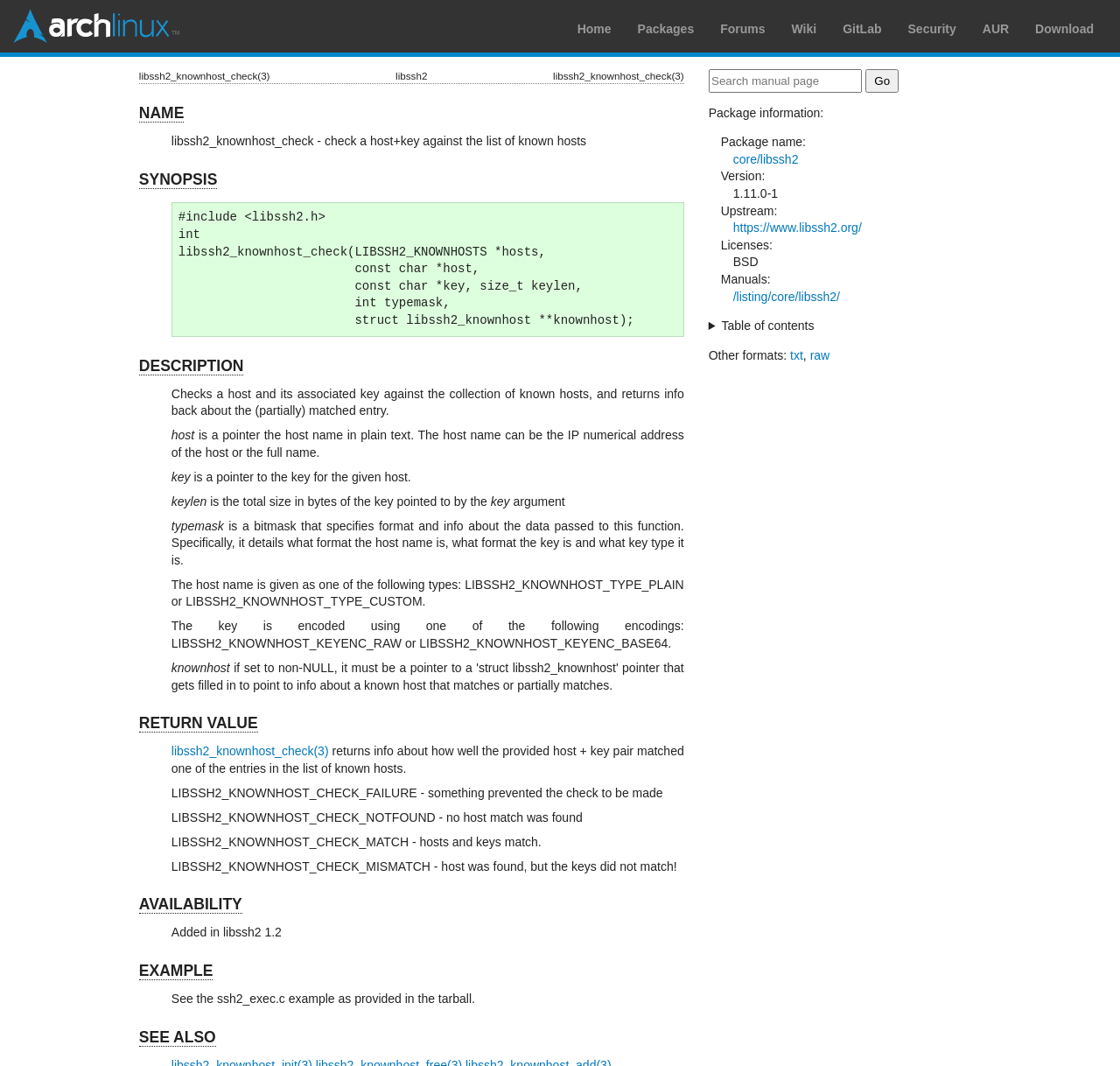Pinpoint the bounding box coordinates of the clickable element to carry out the following instruction: "Search for something."

None